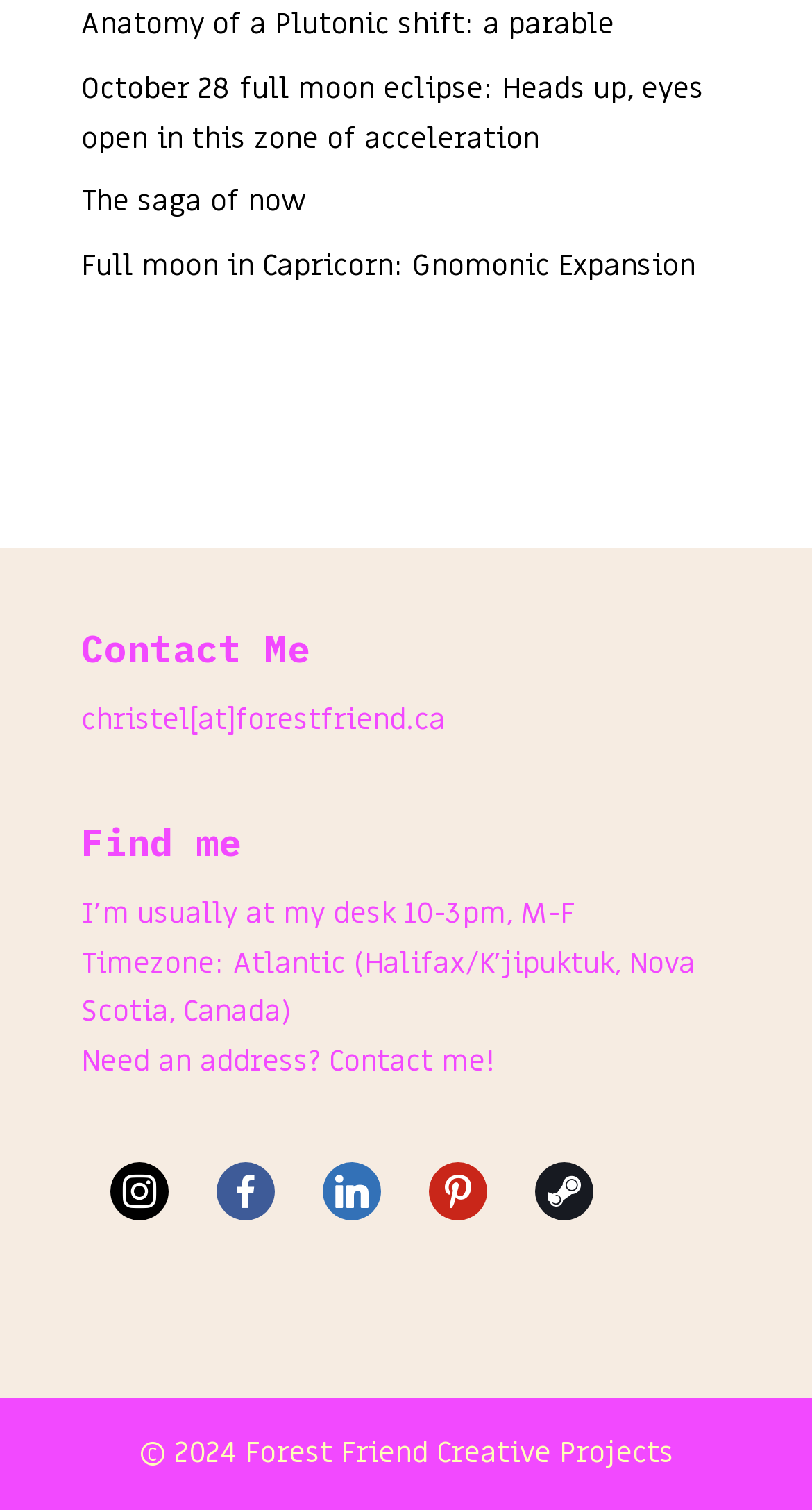Extract the bounding box of the UI element described as: "MENU".

None